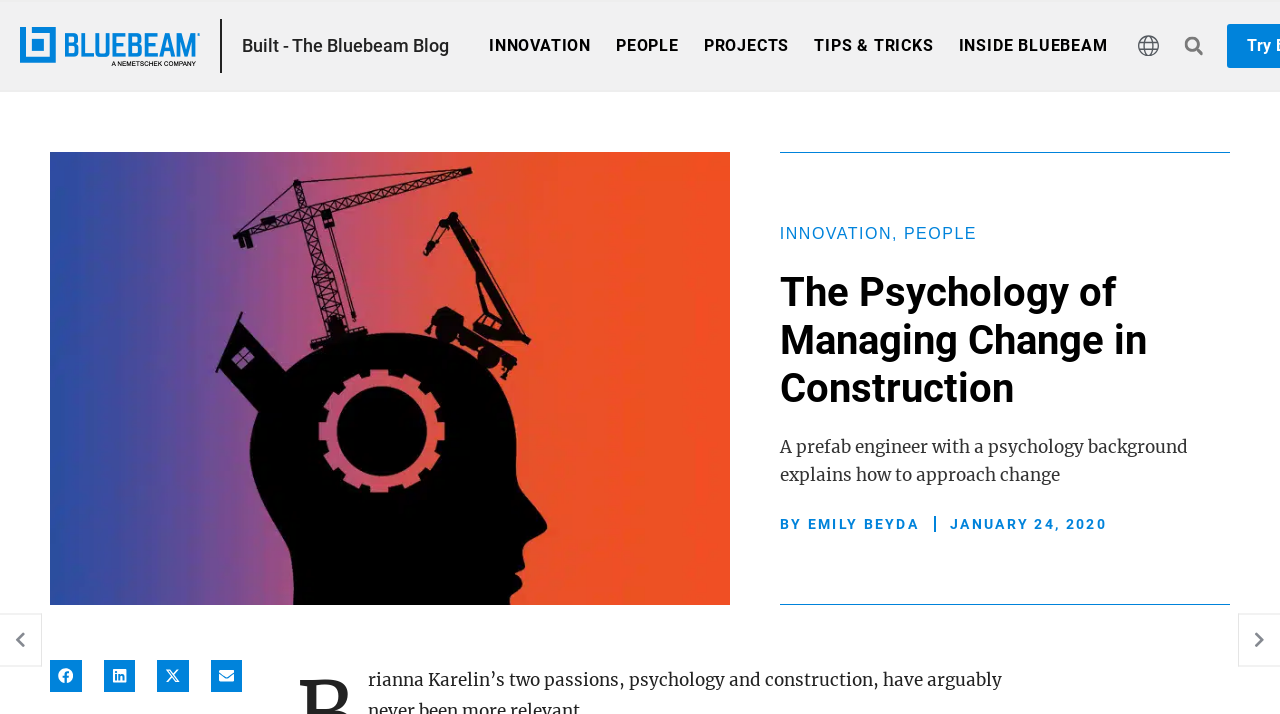Based on the image, please elaborate on the answer to the following question:
How many main navigation links are there?

I counted the number of main navigation links at the top of the webpage, which are 'INNOVATION', 'PEOPLE', 'PROJECTS', 'TIPS & TRICKS', and 'INSIDE BLUEBEAM', and found that there are 5 main navigation links.